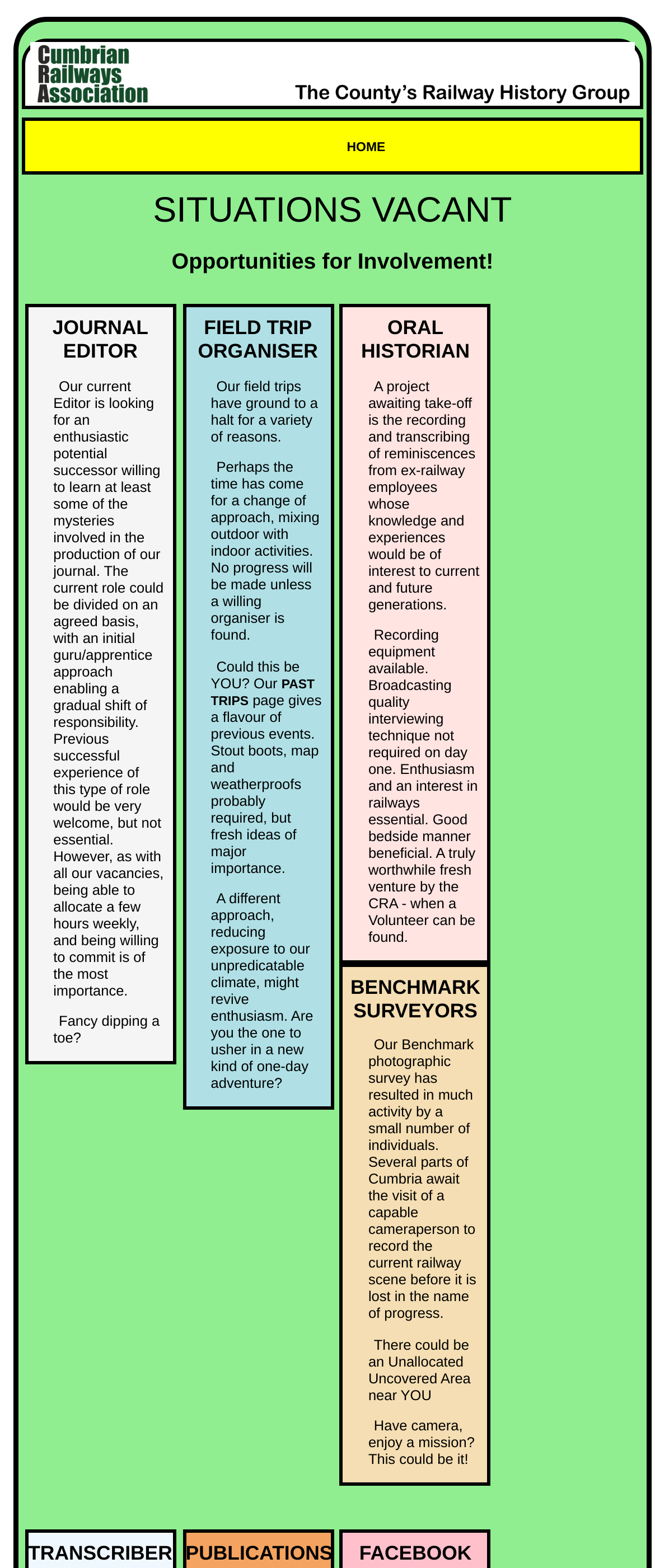Answer briefly with one word or phrase:
What is the main purpose of this webpage?

Job vacancies